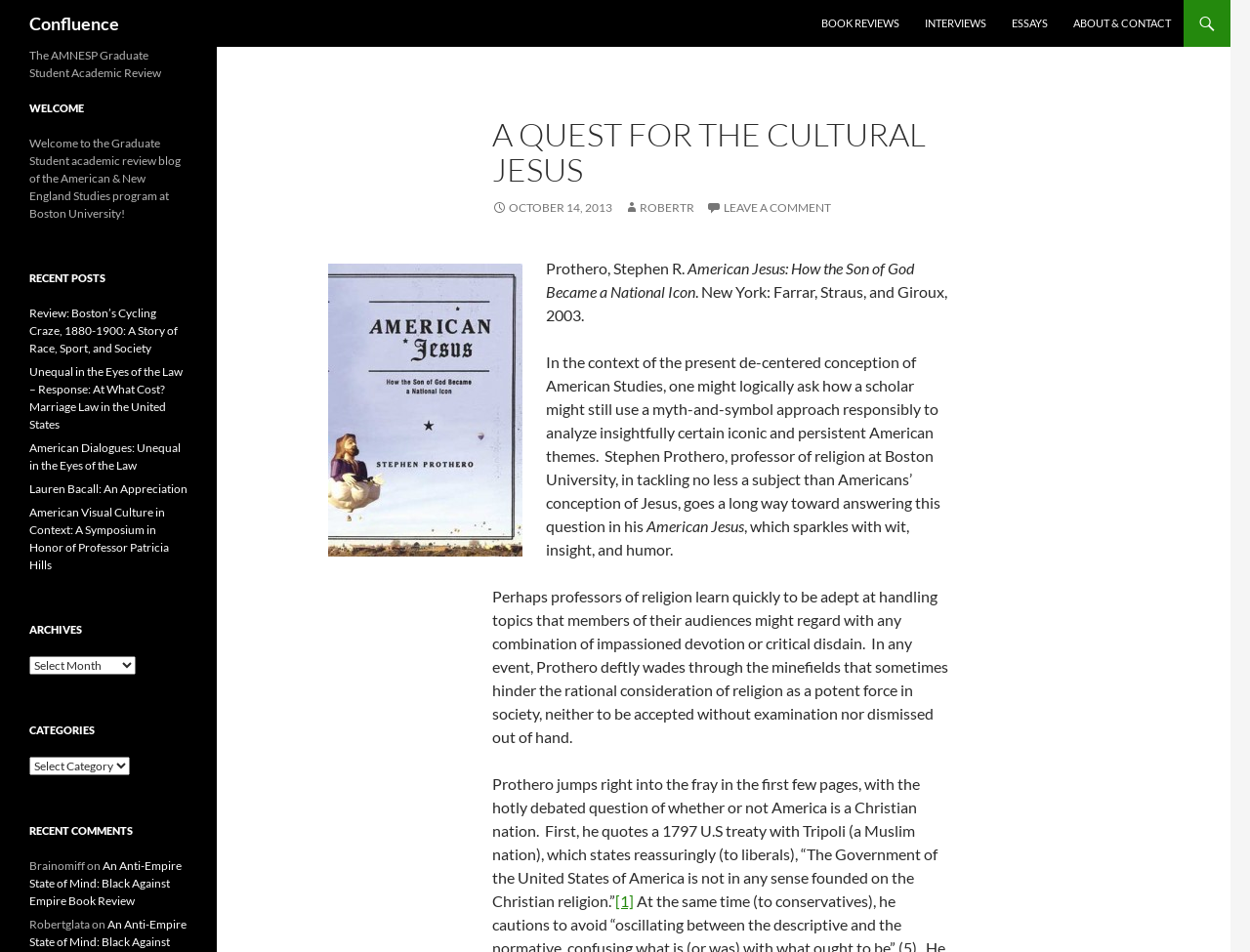What is the category of the post 'Review: Boston’s Cycling Craze, 1880-1900: A Story of Race, Sport, and Society'?
Your answer should be a single word or phrase derived from the screenshot.

Not specified